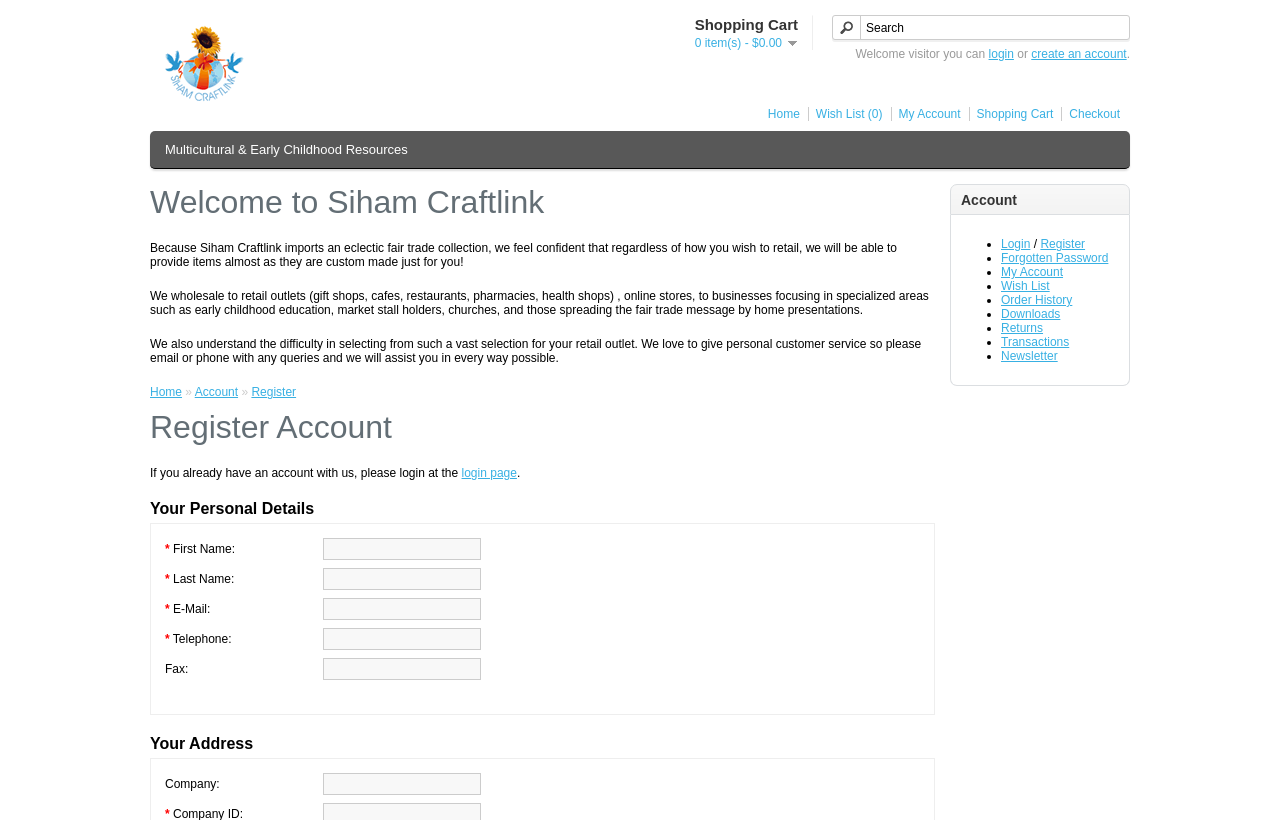What are the required fields for registration?
Provide a comprehensive and detailed answer to the question.

The required fields for registration can be found in the 'Your Personal Details' section of the webpage, where it asks for First Name, Last Name, and E-Mail, and each field is marked with an asterisk (*) indicating that it is required.